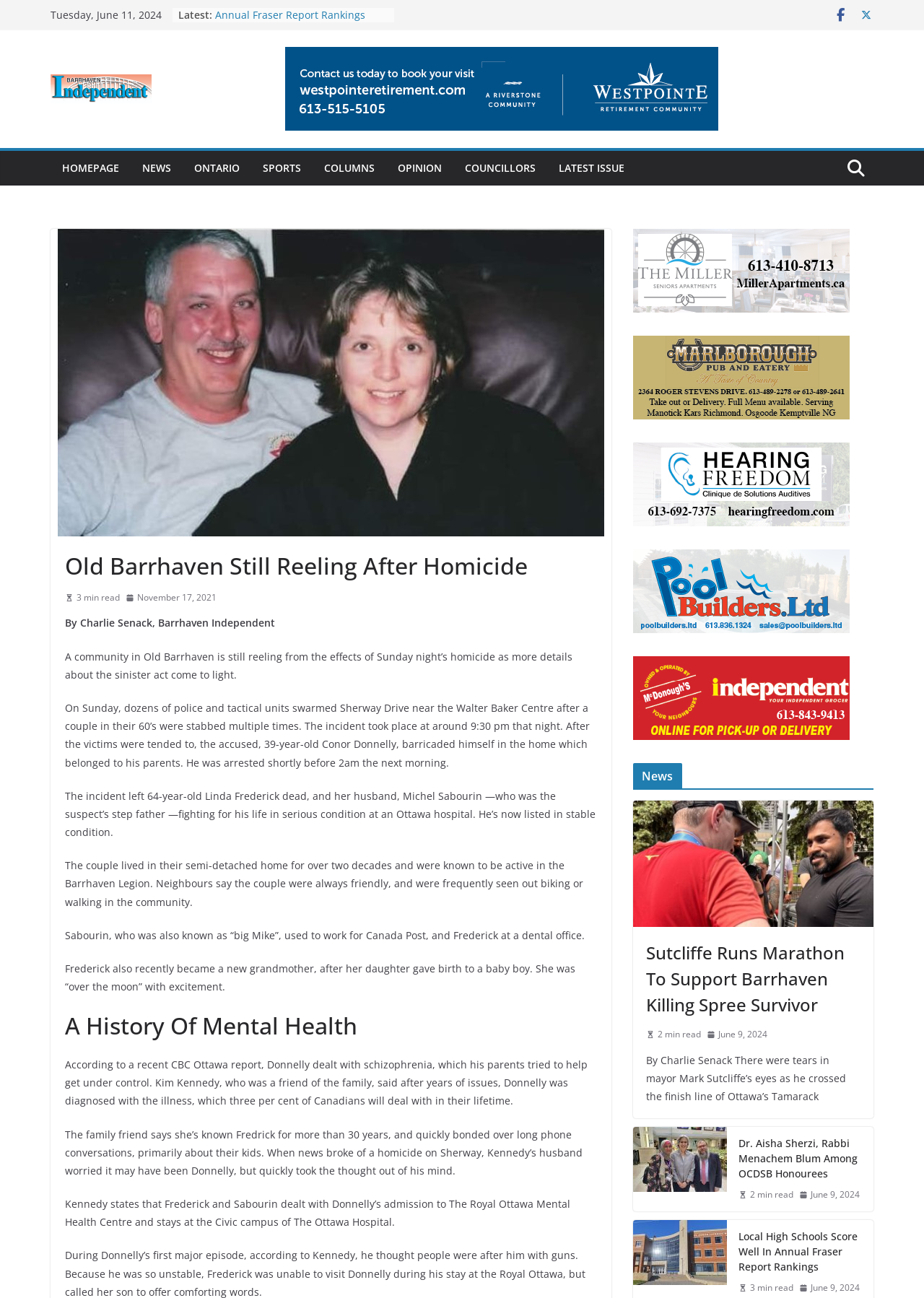Respond to the question below with a single word or phrase:
What is the name of the community where the homicide took place?

Old Barrhaven